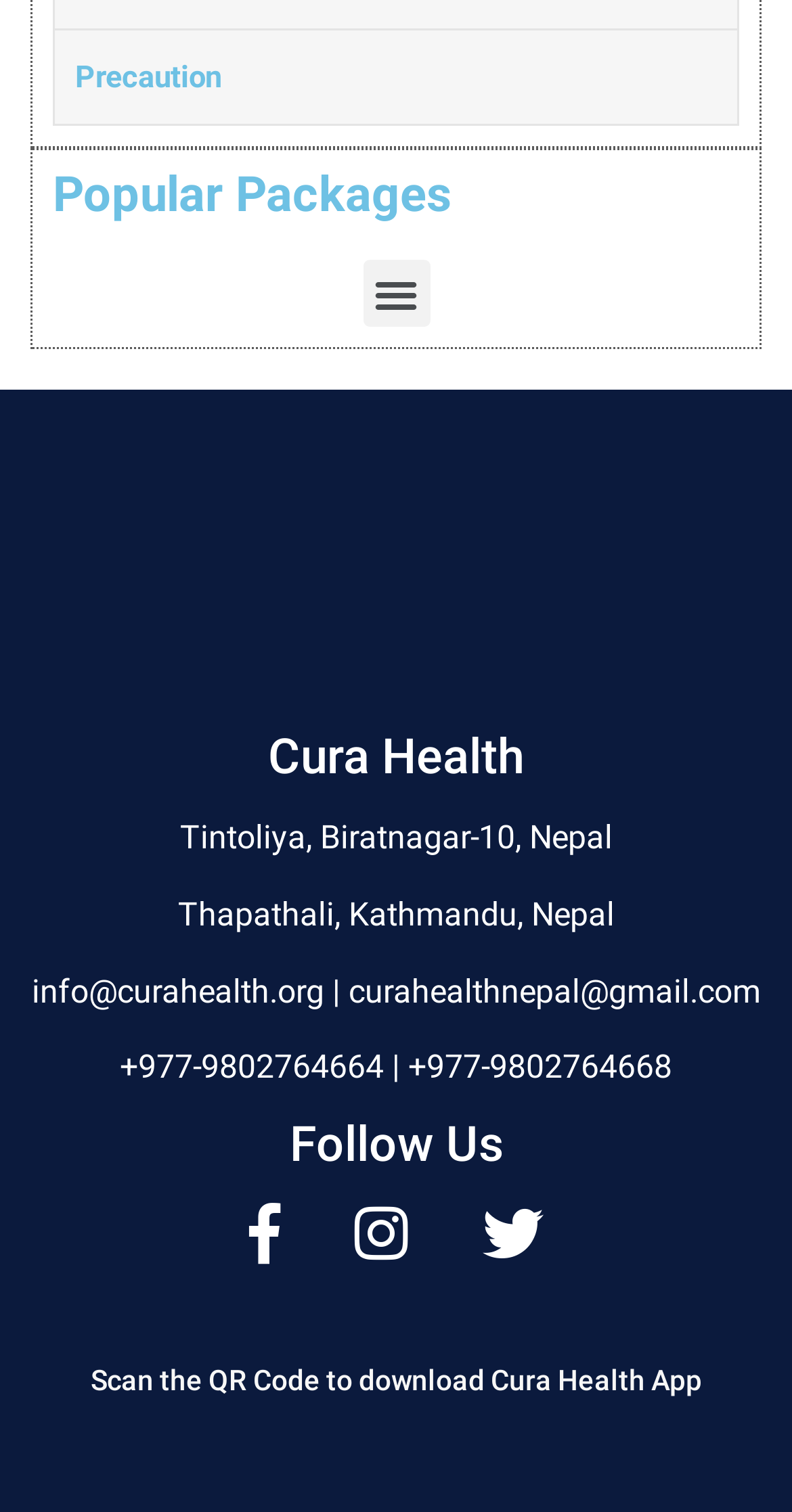What is the name of the health organization? Observe the screenshot and provide a one-word or short phrase answer.

Cura Health